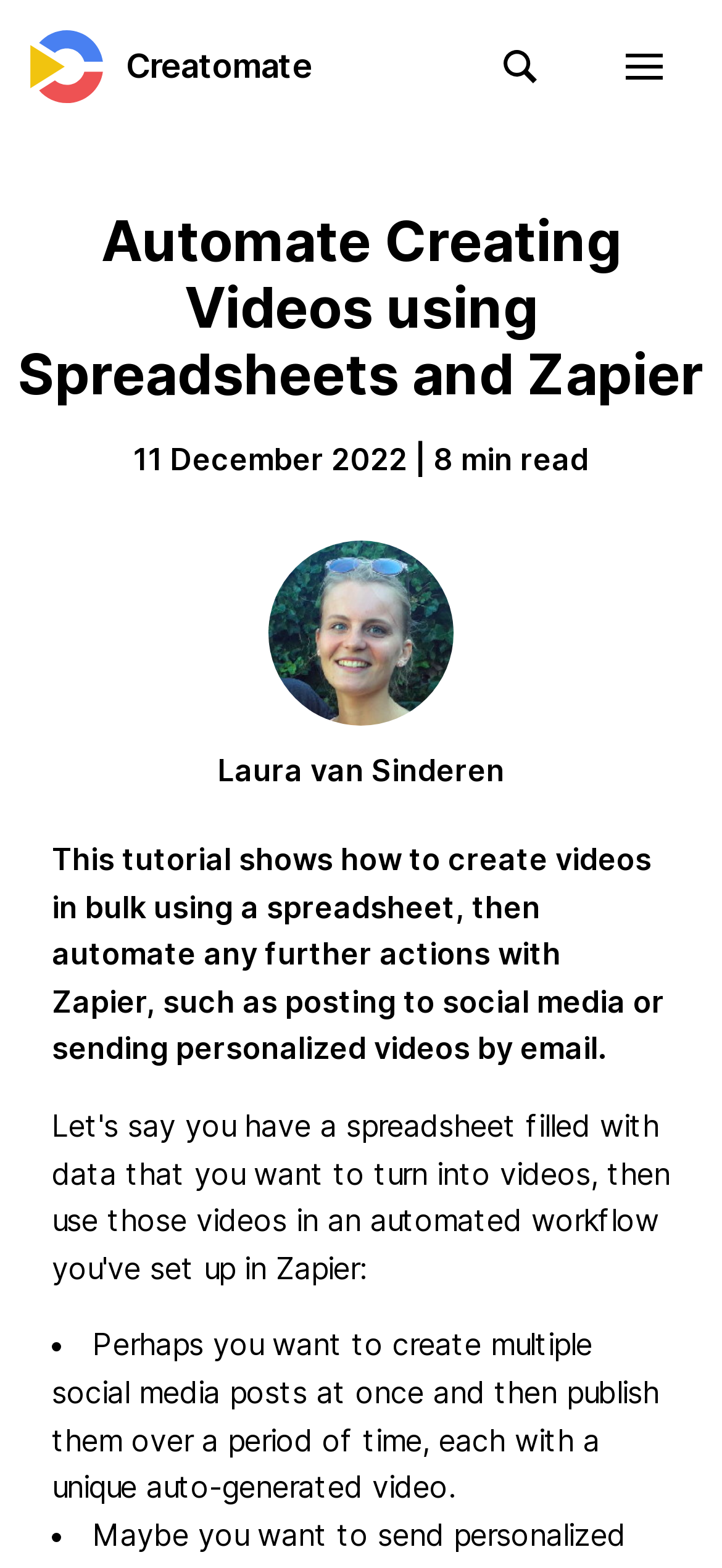Please determine the headline of the webpage and provide its content.

Automate Creating Videos using Spreadsheets and Zapier